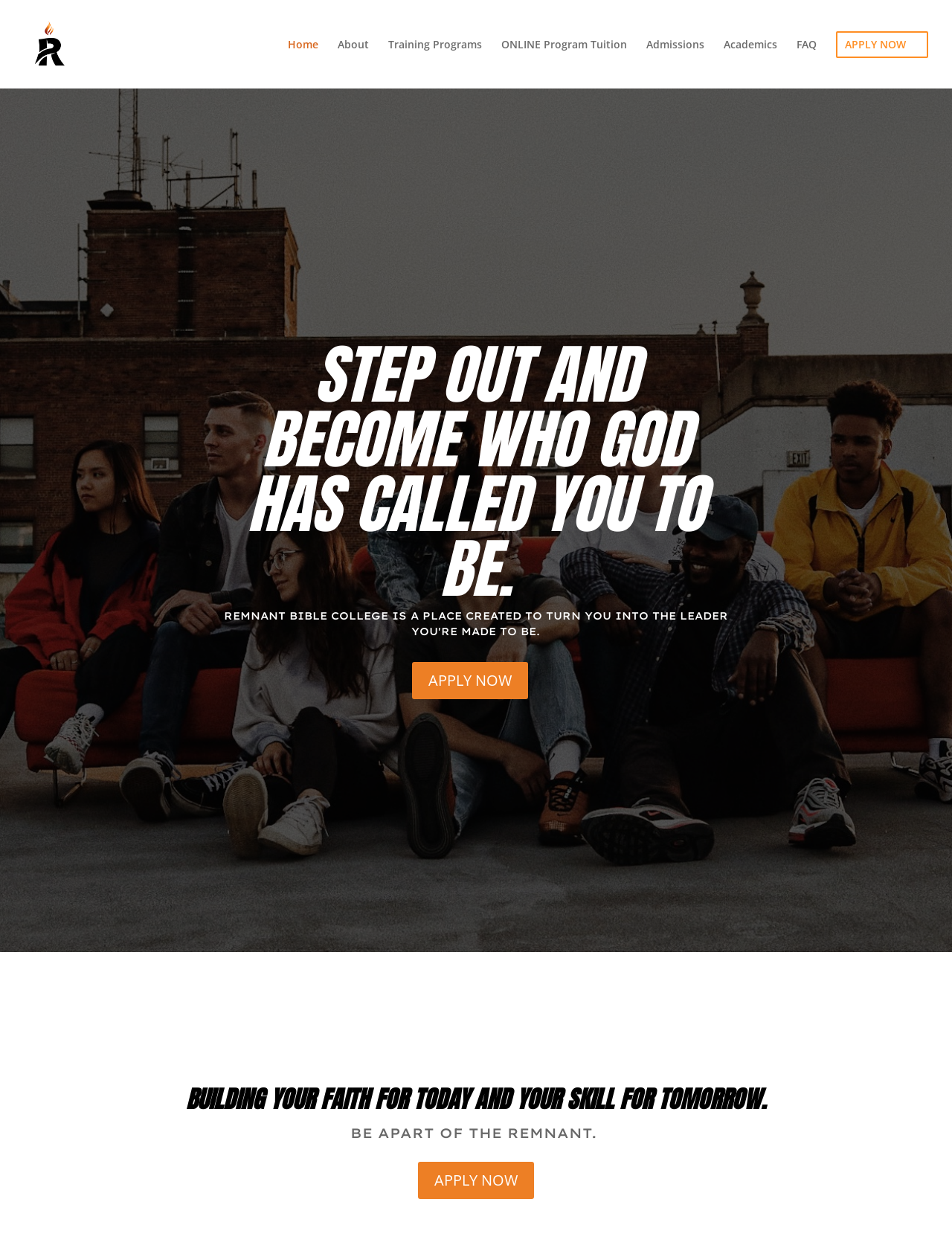Specify the bounding box coordinates of the element's area that should be clicked to execute the given instruction: "learn about the college". The coordinates should be four float numbers between 0 and 1, i.e., [left, top, right, bottom].

[0.355, 0.031, 0.388, 0.064]